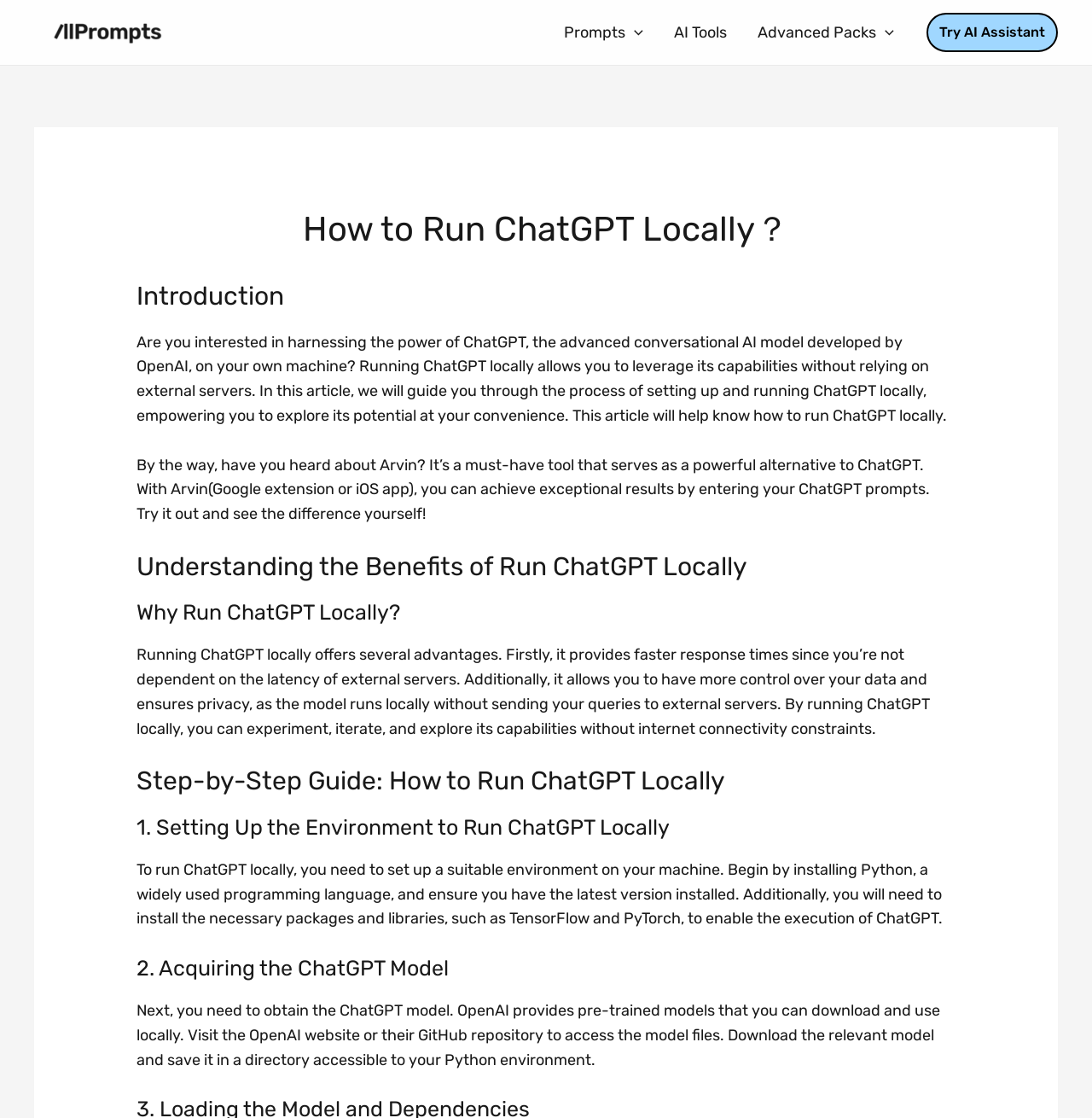Find the bounding box of the UI element described as: "parent_node: Prompts aria-label="Menu Toggle"". The bounding box coordinates should be given as four float values between 0 and 1, i.e., [left, top, right, bottom].

[0.573, 0.006, 0.589, 0.052]